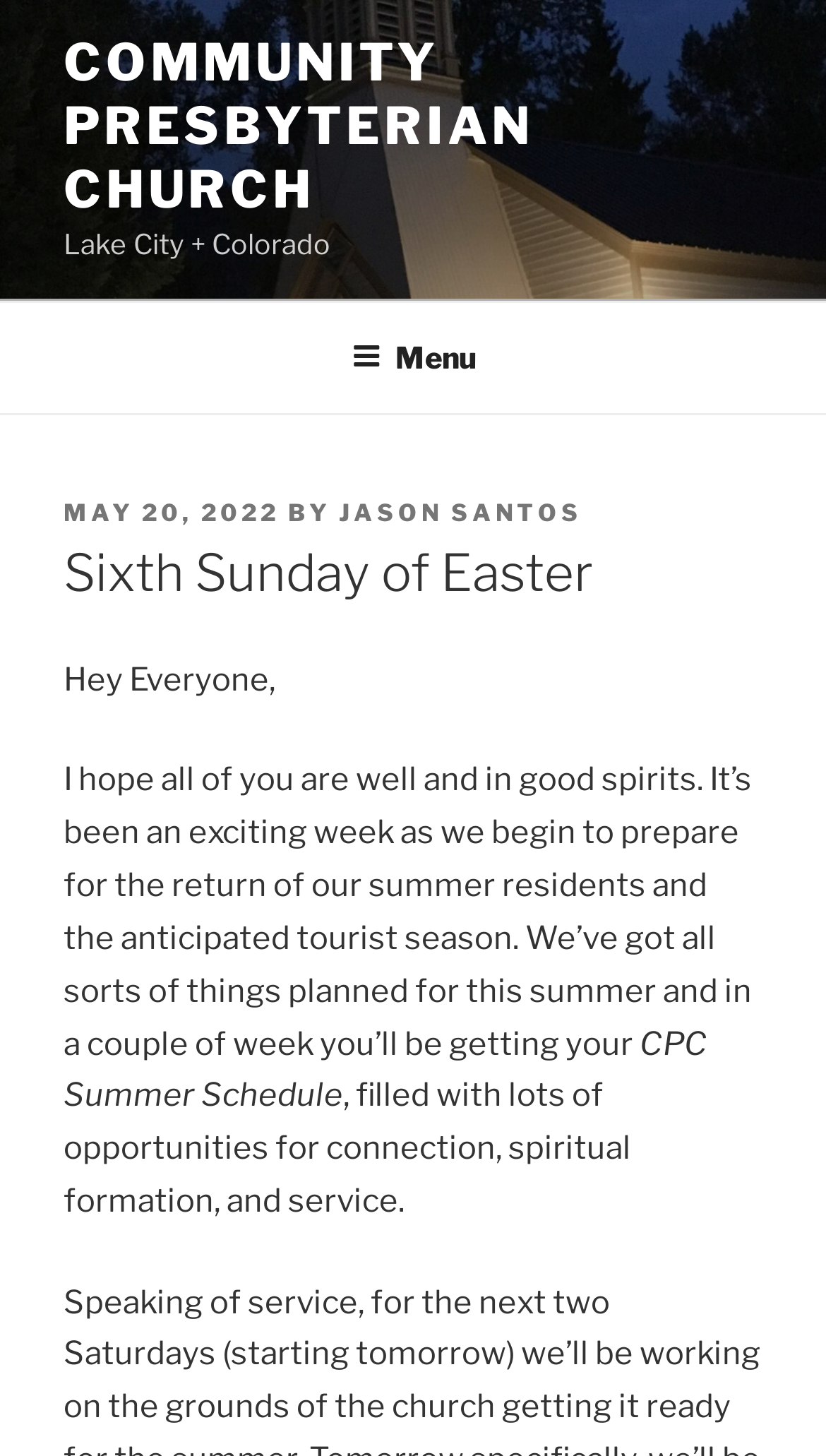Answer the following in one word or a short phrase: 
Who is the author of the article?

JASON SANTOS